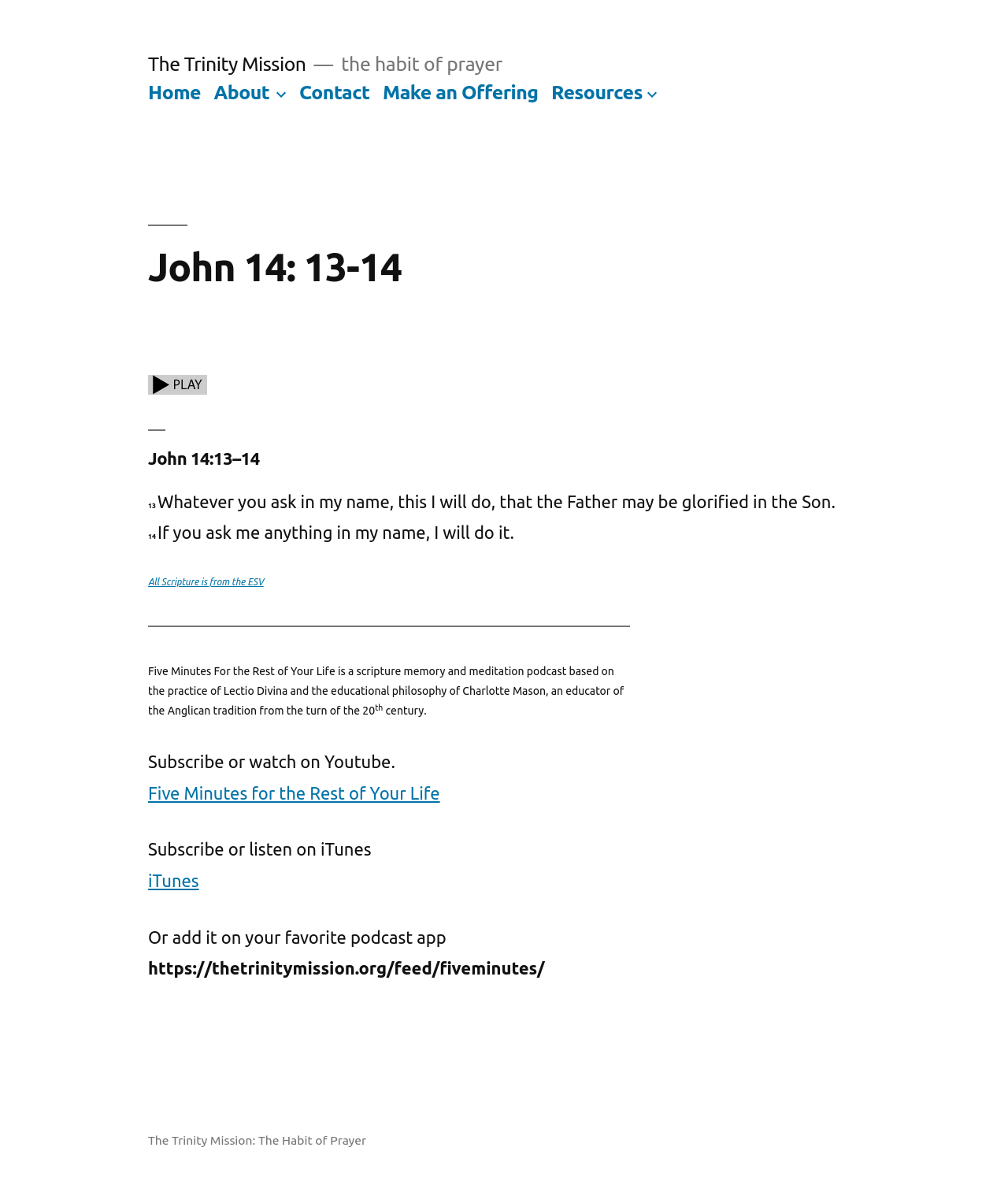Locate the bounding box coordinates of the element you need to click to accomplish the task described by this instruction: "Click the link to learn about services".

None